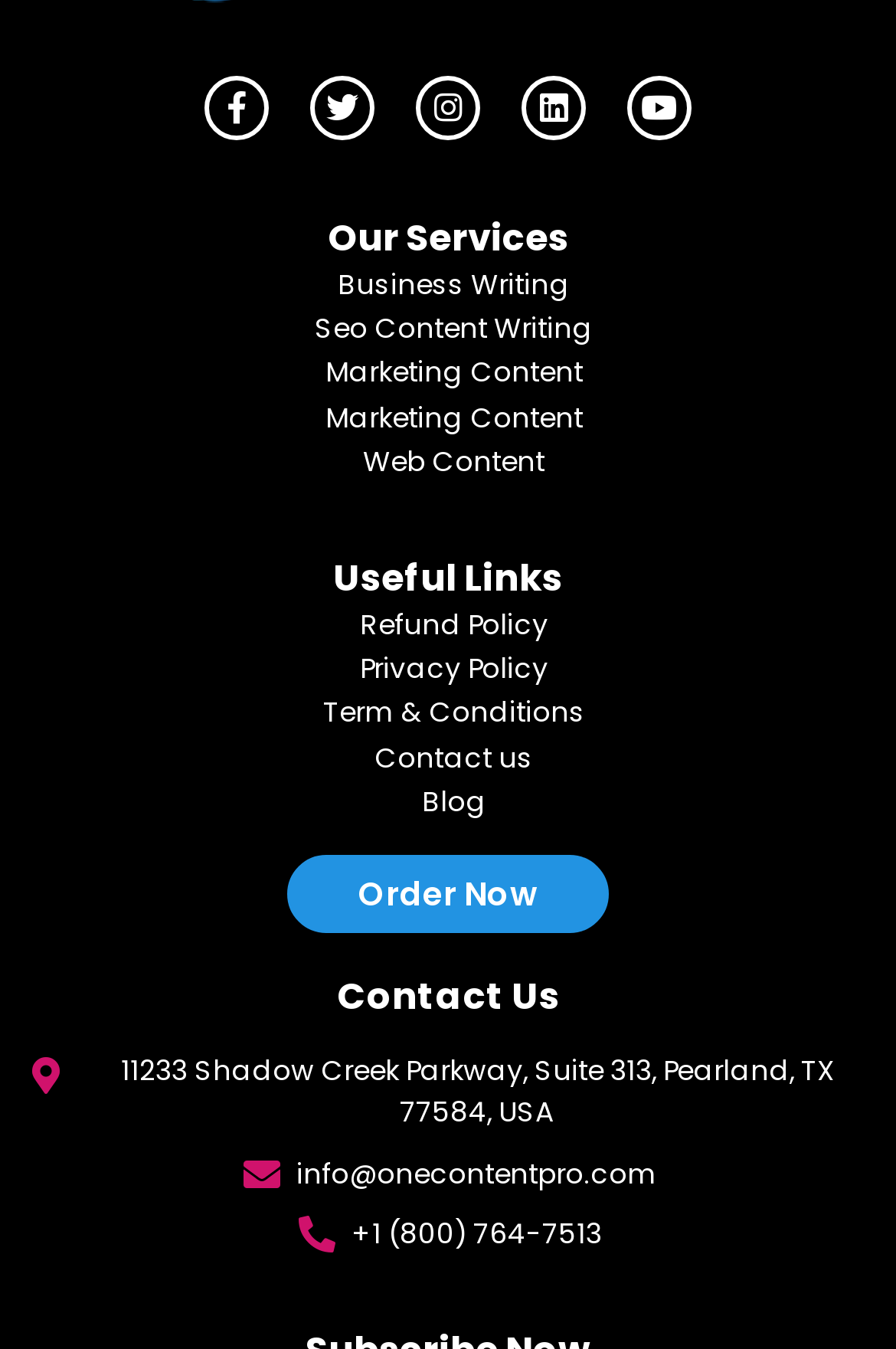What services are offered?
Could you give a comprehensive explanation in response to this question?

Under the 'Our Services' heading, I found links to different services offered, which are Business Writing, Seo Content Writing, Marketing Content, and Web Content.